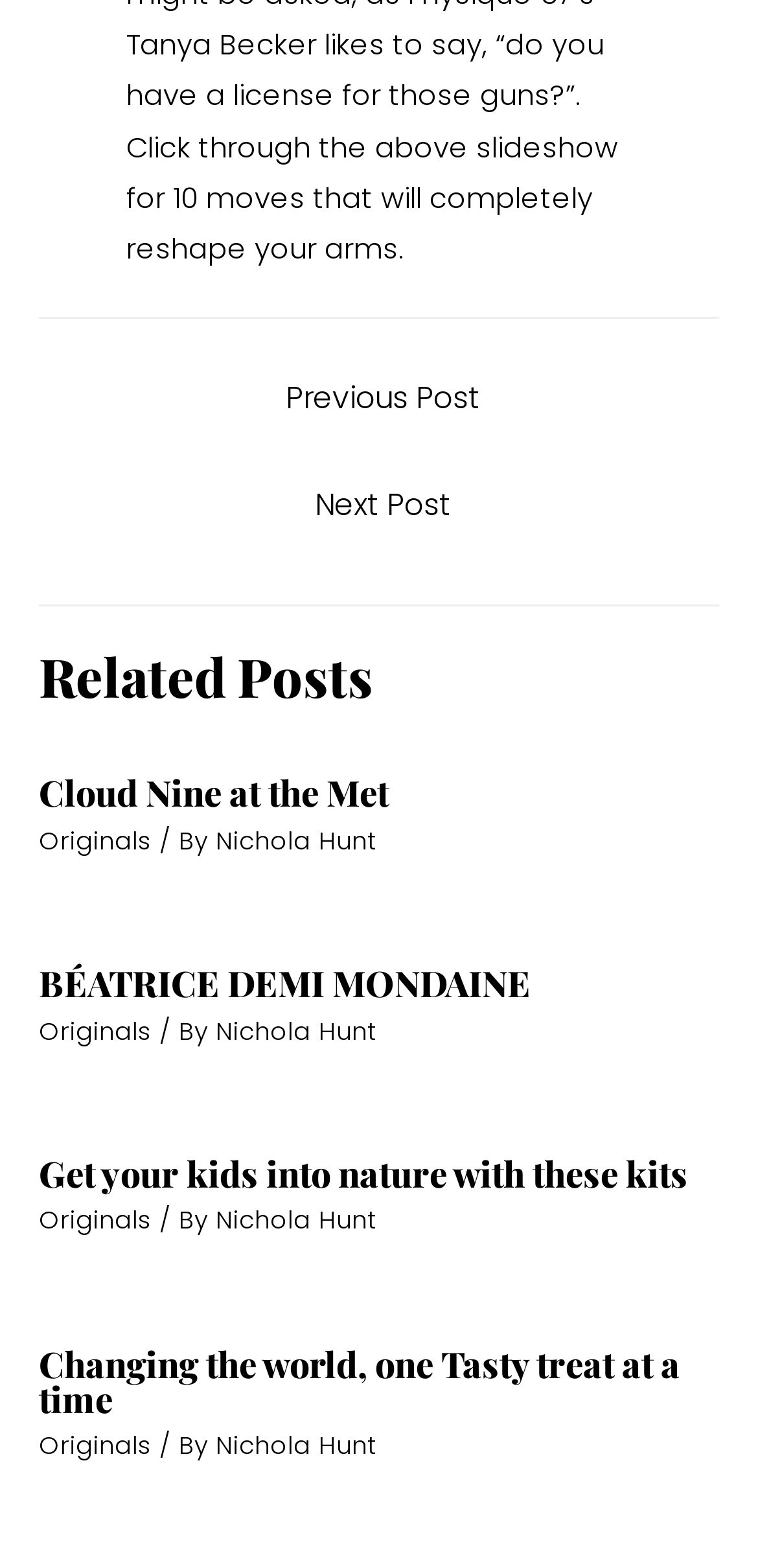Predict the bounding box of the UI element that fits this description: "Contattaci".

None